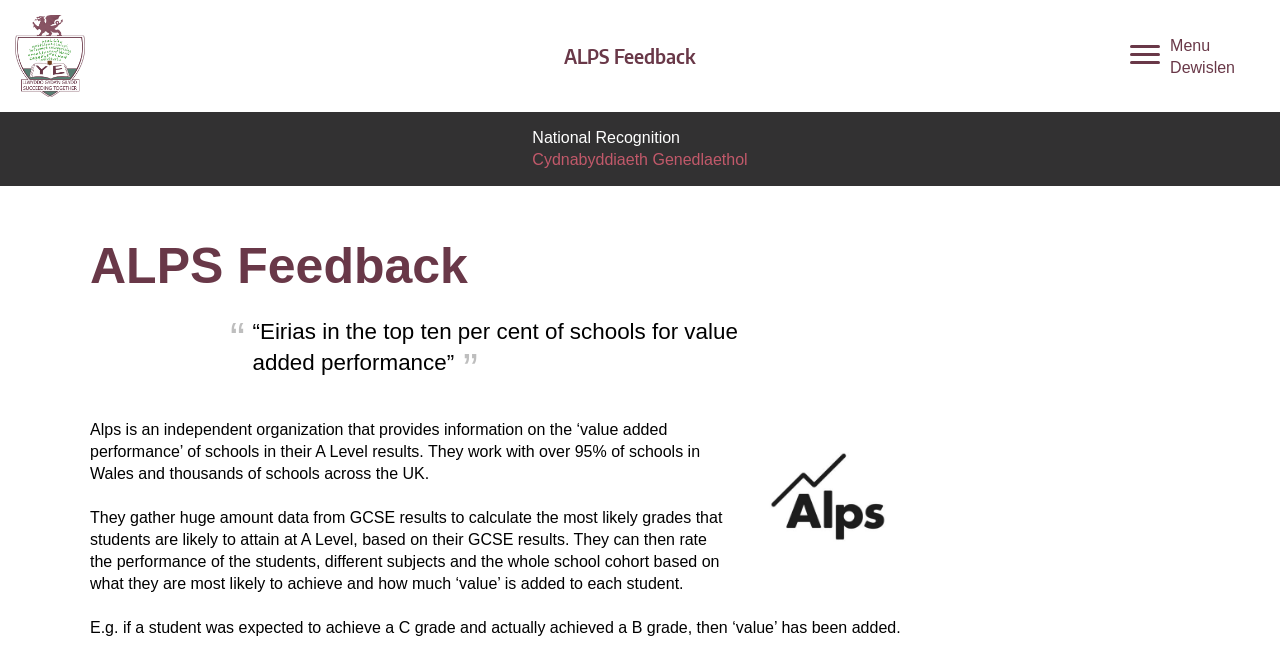Bounding box coordinates are given in the format (top-left x, top-left y, bottom-right x, bottom-right y). All values should be floating point numbers between 0 and 1. Provide the bounding box coordinate for the UI element described as: parent_node: ALPS Feedback

[0.012, 0.023, 0.066, 0.15]